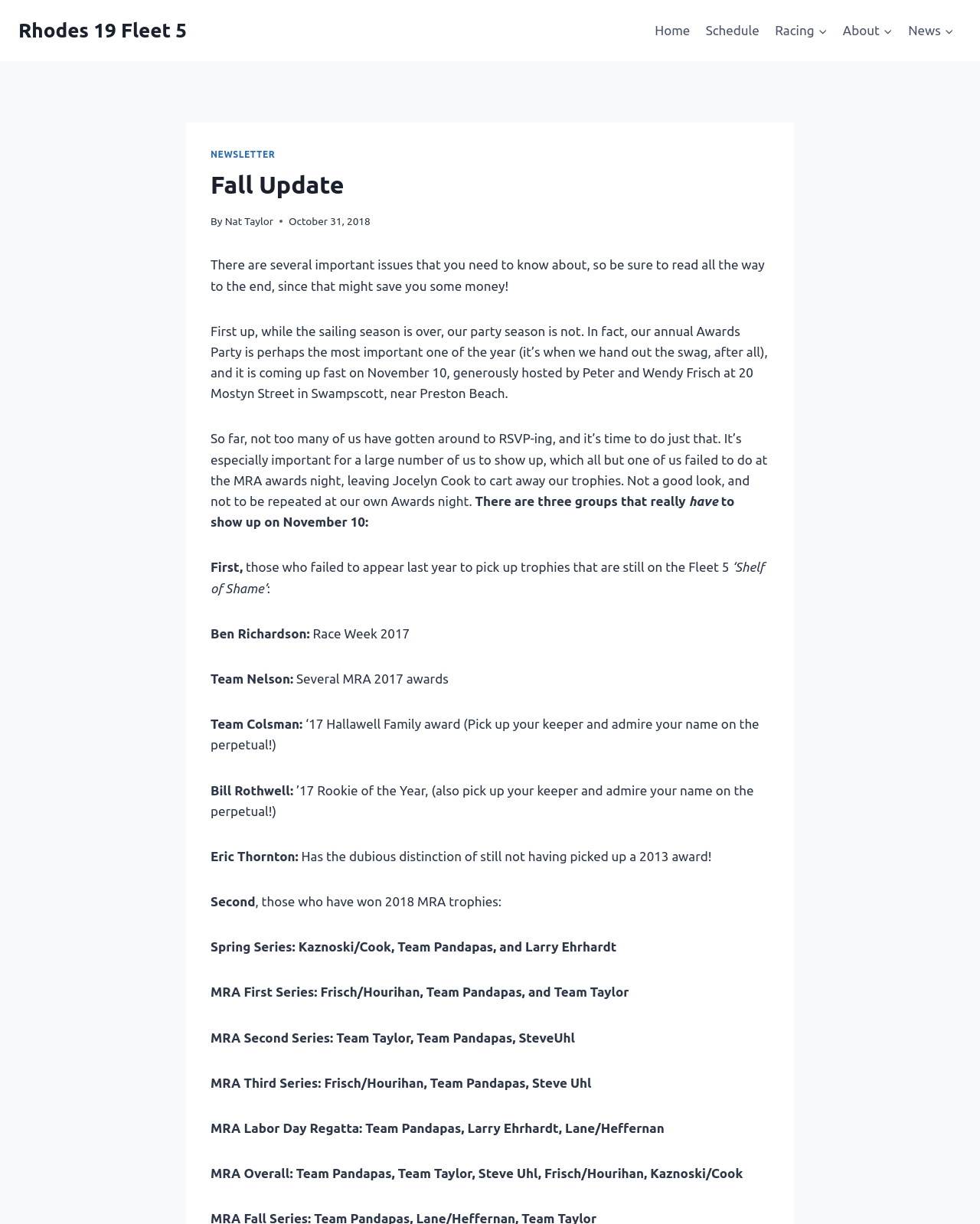Observe the image and answer the following question in detail: What is the date of the Awards Party?

The date of the Awards Party can be found in the text 'our annual Awards Party is coming up fast on November 10...' which indicates that the party will take place on November 10.